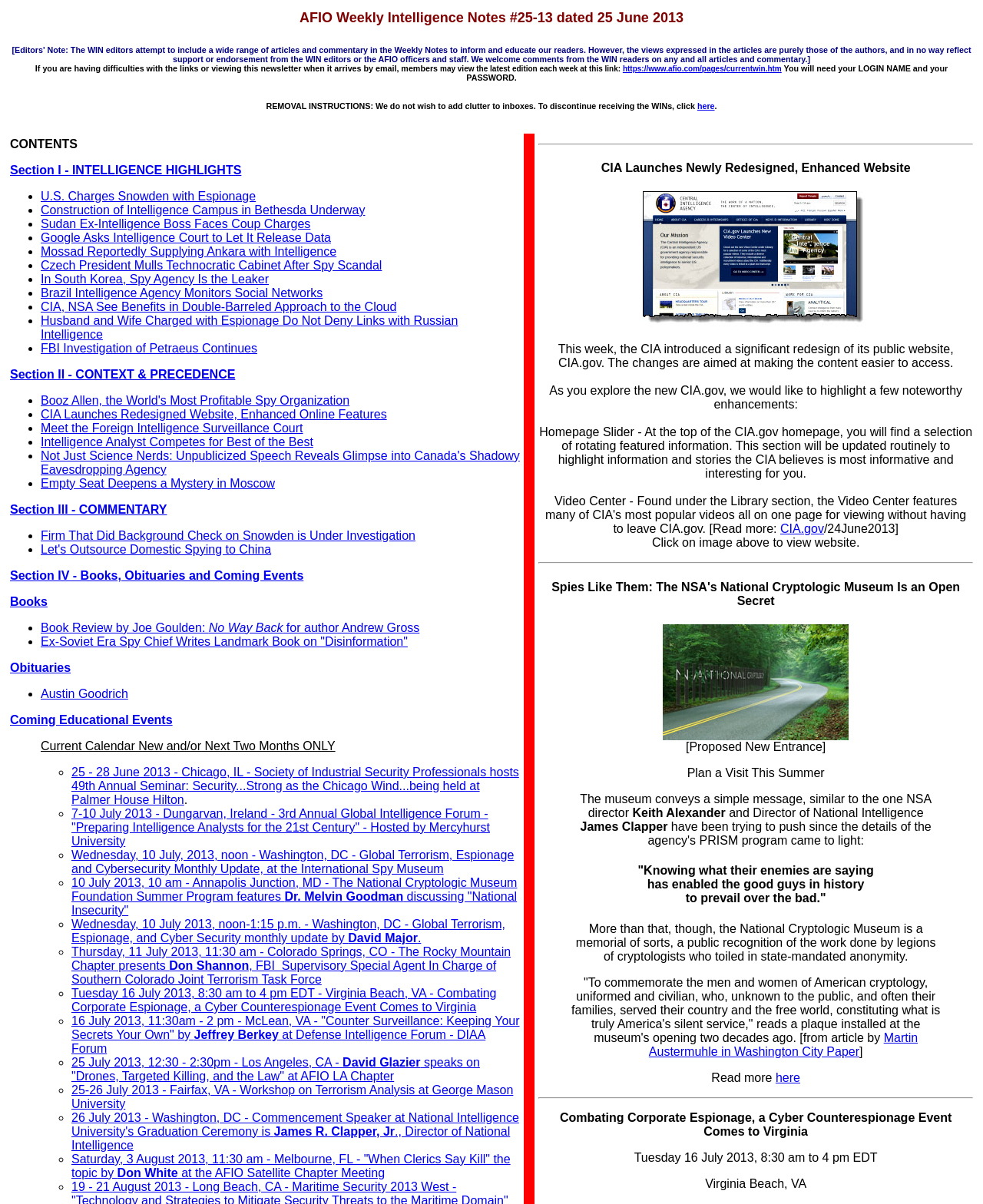Please give a succinct answer using a single word or phrase:
What is the topic of the first article in Section I?

U.S. Charges Snowden with Espionage